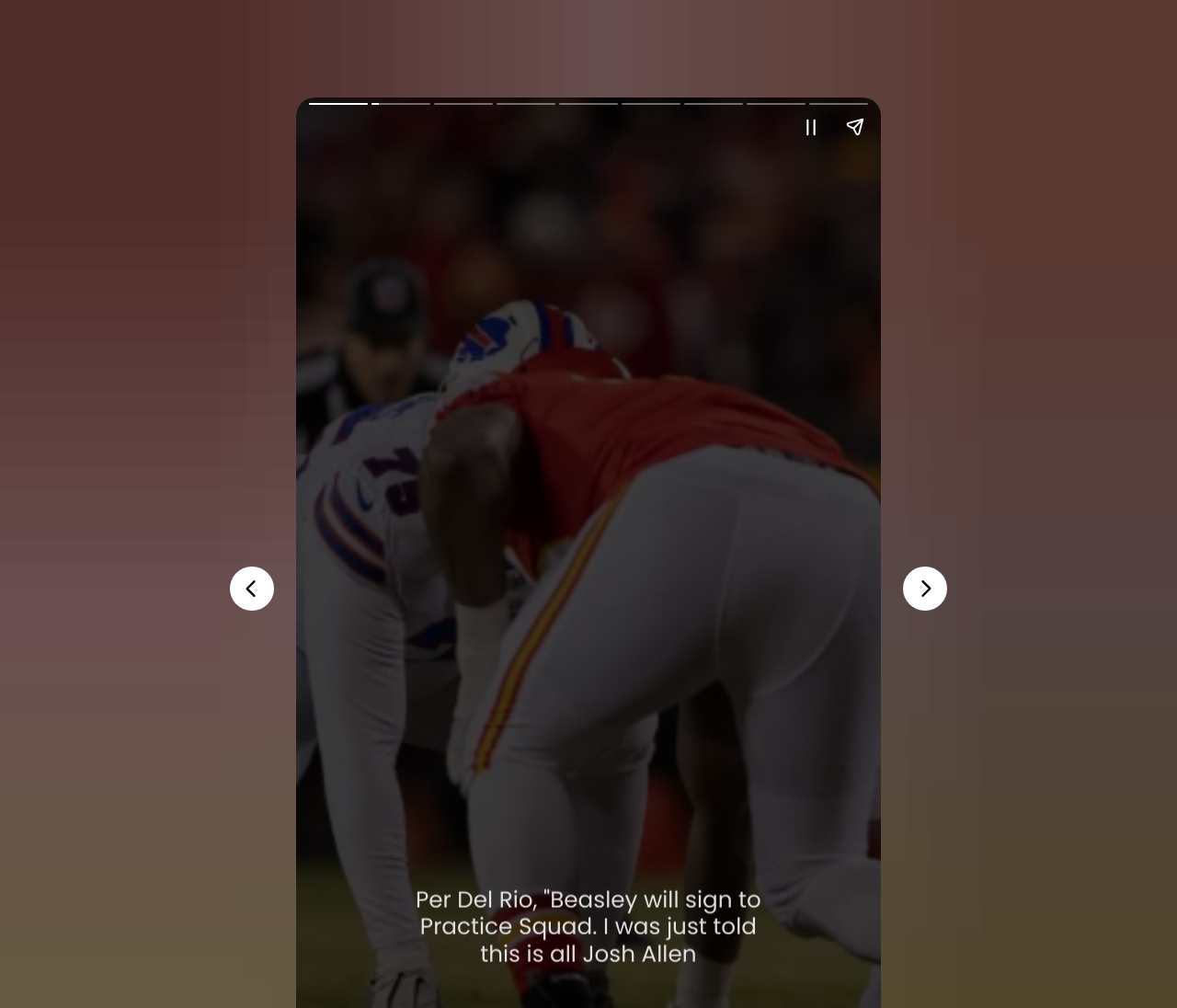Elaborate on the different components and information displayed on the webpage.

The webpage is about a news article discussing Josh Allen's notable demand in the NFL world. At the top of the page, there is a title "NFL World Reacts To Josh Allen's Notable Demand - Techvinit". 

Below the title, there is a paragraph of text that mentions Cole Beasley, a veteran slot receiver, rejoining the Bills due to Josh Allen's influence. The text is positioned roughly in the middle of the page, taking up about a third of the page's width.

To the left of the text, there are two buttons, "Previous page" and "Next page", which are aligned vertically and positioned near the middle of the page. 

On the top-right side of the page, there are two more buttons, "Pause story" and "Share story", which are also aligned vertically and positioned close to each other. 

There are two complementary elements on the page, one above the buttons on the right side and the other below the text, but they do not contain any descriptive text.